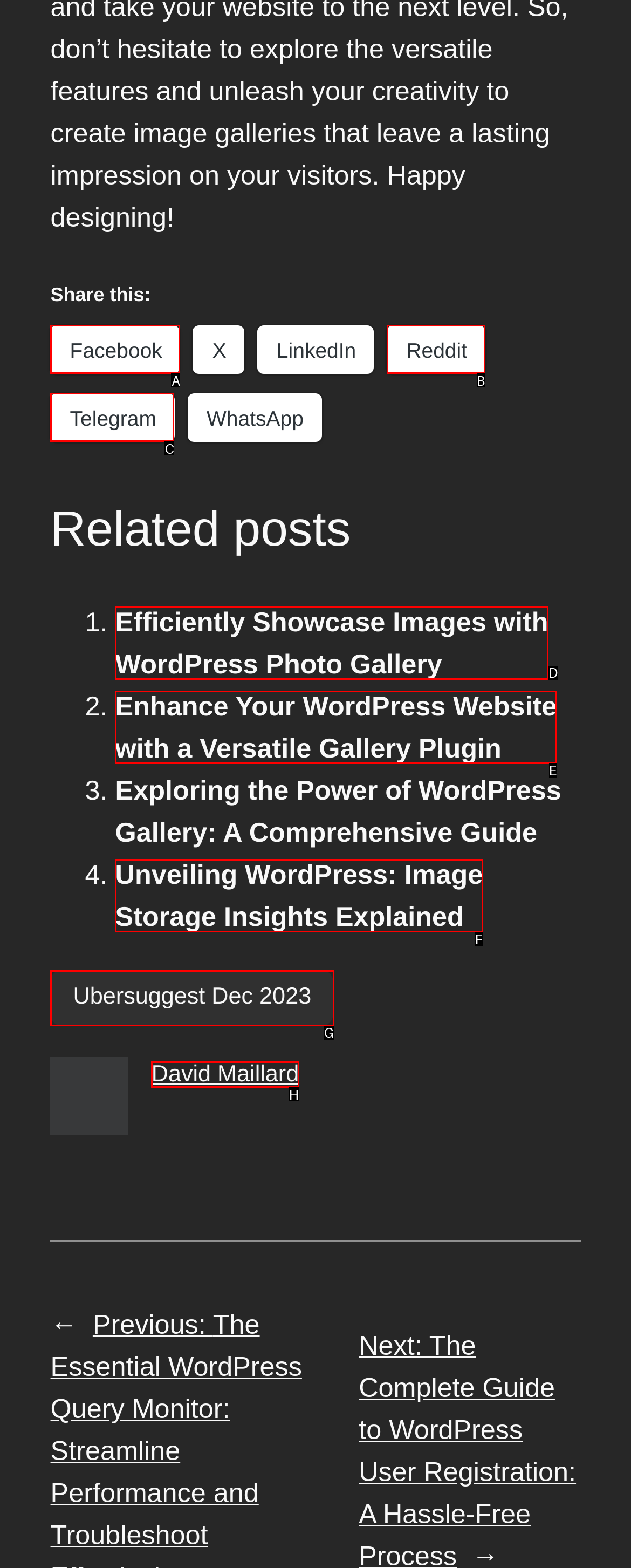Find the HTML element that matches the description provided: David Maillard
Answer using the corresponding option letter.

H